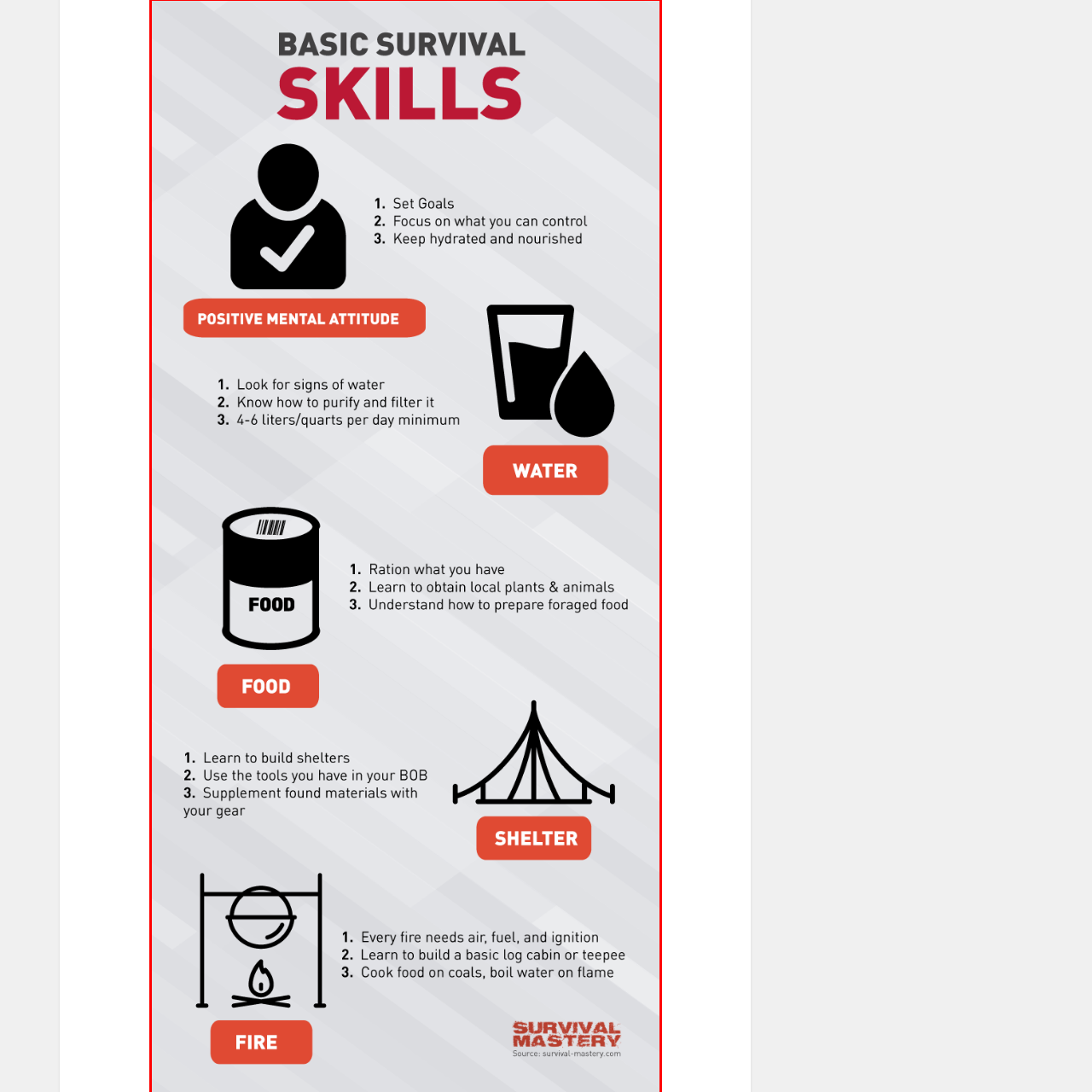Look at the image within the red outlined box, How much water is recommended daily? Provide a one-word or brief phrase answer.

4-6 liters